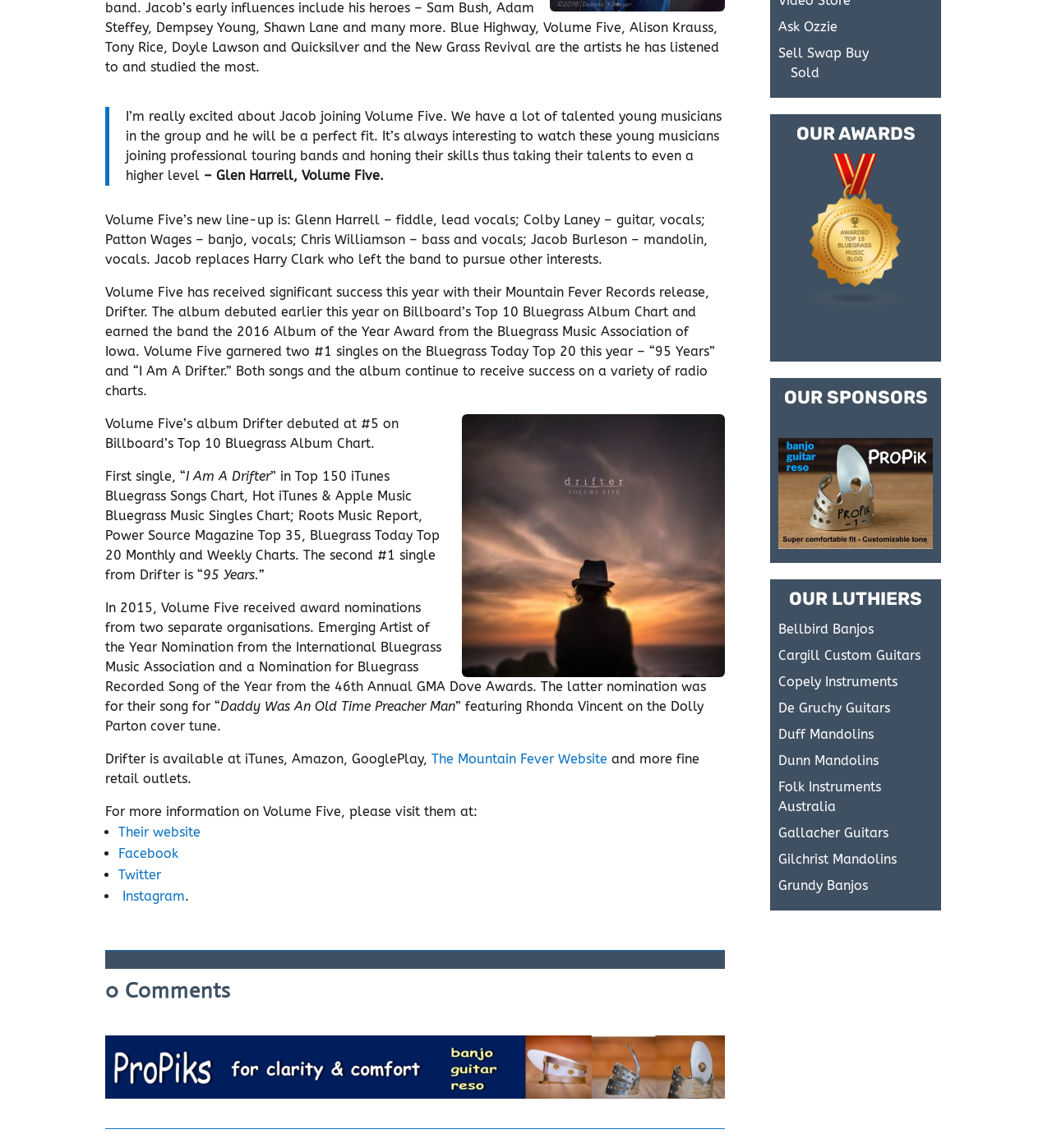Please determine the bounding box coordinates of the clickable area required to carry out the following instruction: "View Bluegrass Music blogs". The coordinates must be four float numbers between 0 and 1, represented as [left, top, right, bottom].

[0.74, 0.258, 0.887, 0.271]